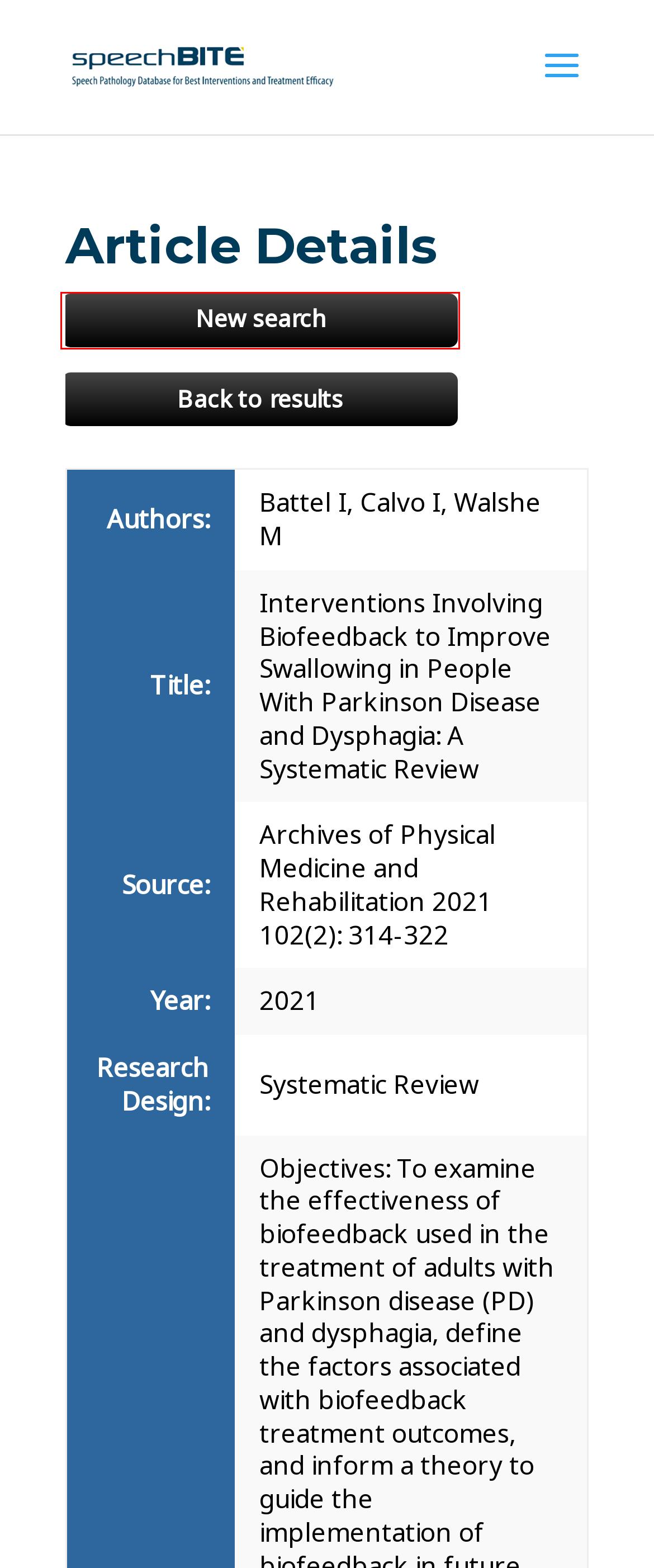You are given a screenshot depicting a webpage with a red bounding box around a UI element. Select the description that best corresponds to the new webpage after clicking the selected element. Here are the choices:
A. Rating Research Quality - speechBITE
B. Home - speechBITE
C. Privacy Statement - speechBITE
D. Background - speechBITE
E. Copyright - speechBITE
F. Search Strategies - speechBITE
G. About - speechBITE
H. Advanced Search - speechBITE

H